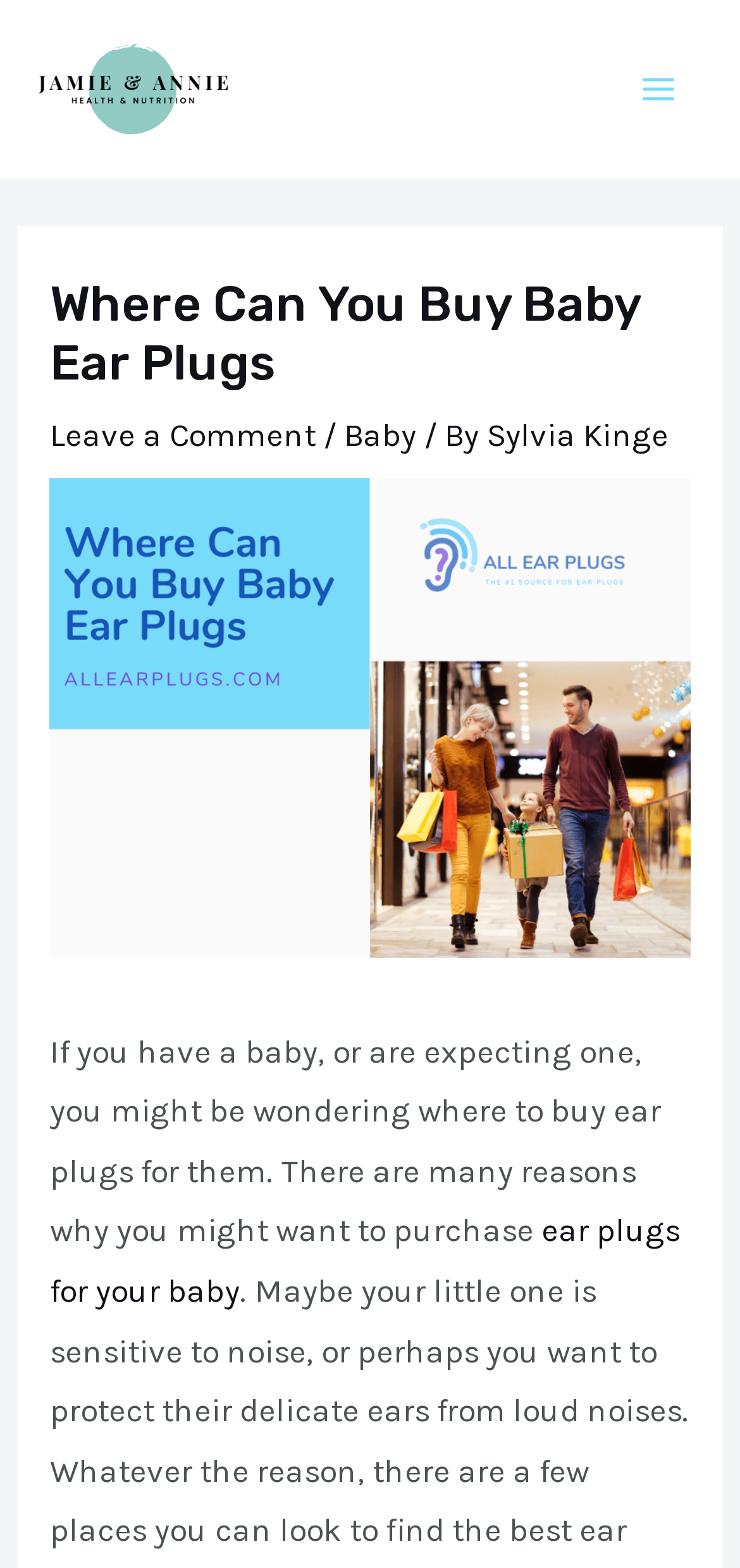Determine the main text heading of the webpage and provide its content.

Where Can You Buy Baby Ear Plugs